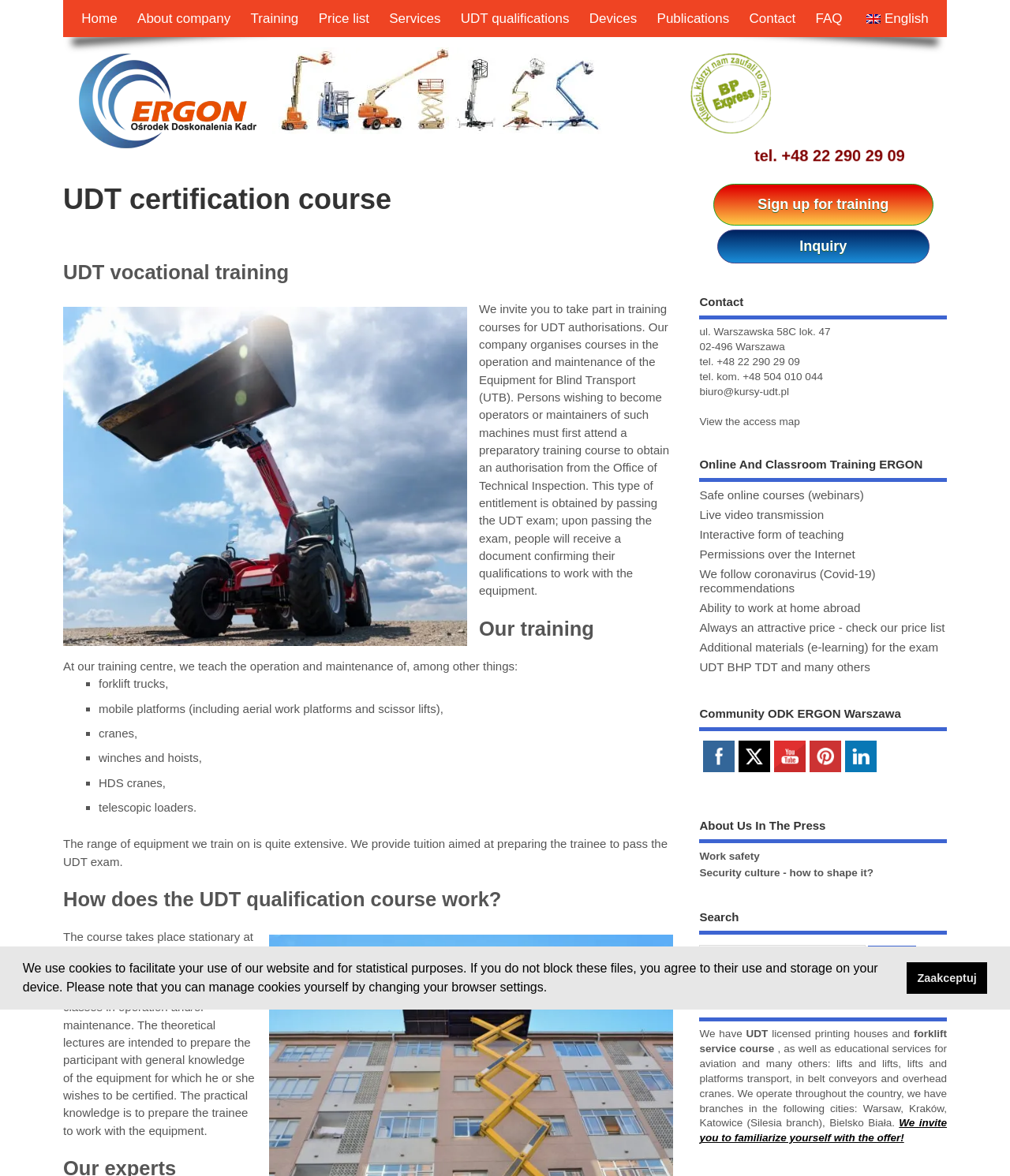Calculate the bounding box coordinates for the UI element based on the following description: "View the access map". Ensure the coordinates are four float numbers between 0 and 1, i.e., [left, top, right, bottom].

[0.693, 0.353, 0.792, 0.363]